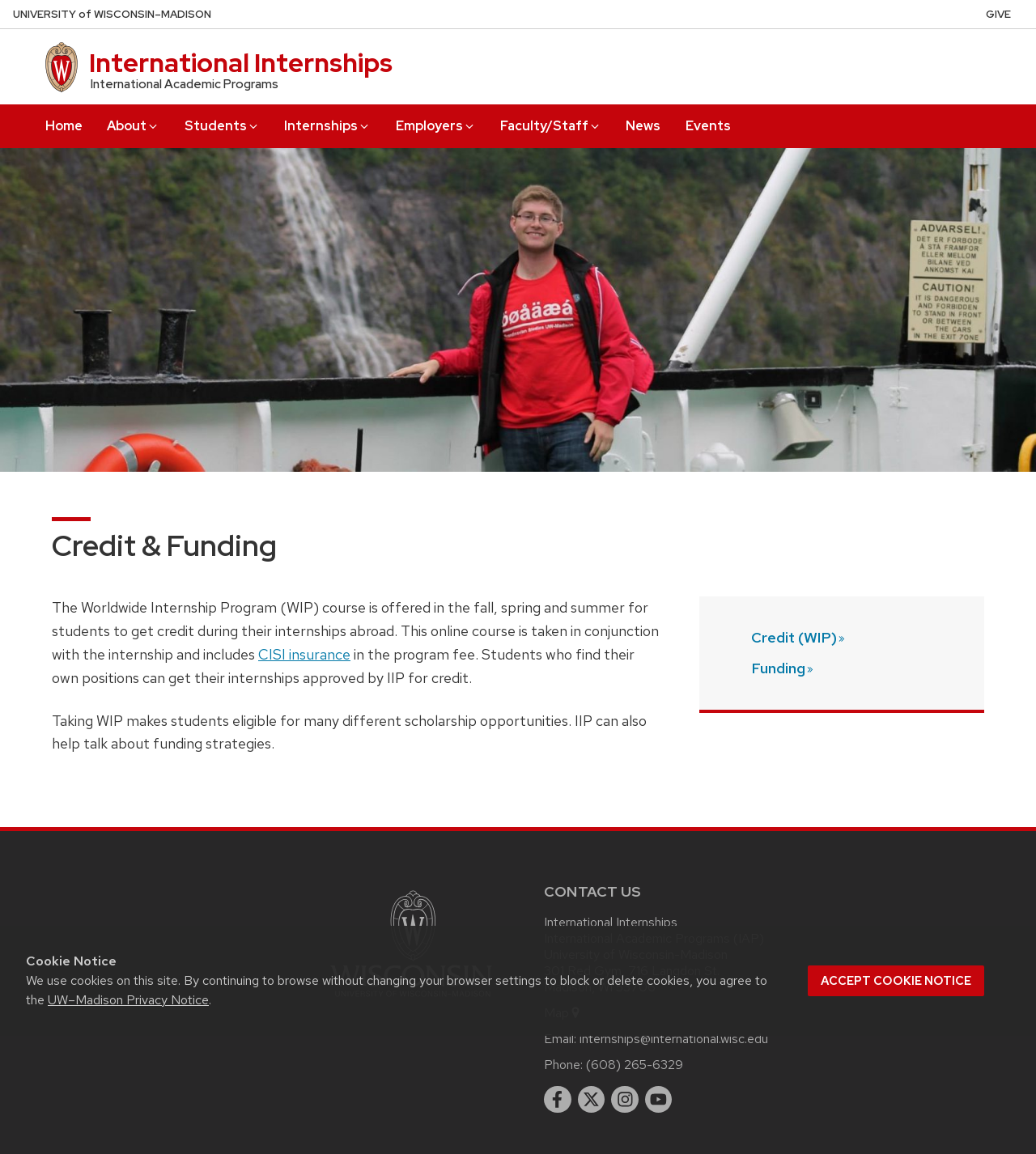Determine the bounding box for the UI element as described: "Map map marker". The coordinates should be represented as four float numbers between 0 and 1, formatted as [left, top, right, bottom].

[0.525, 0.87, 0.562, 0.885]